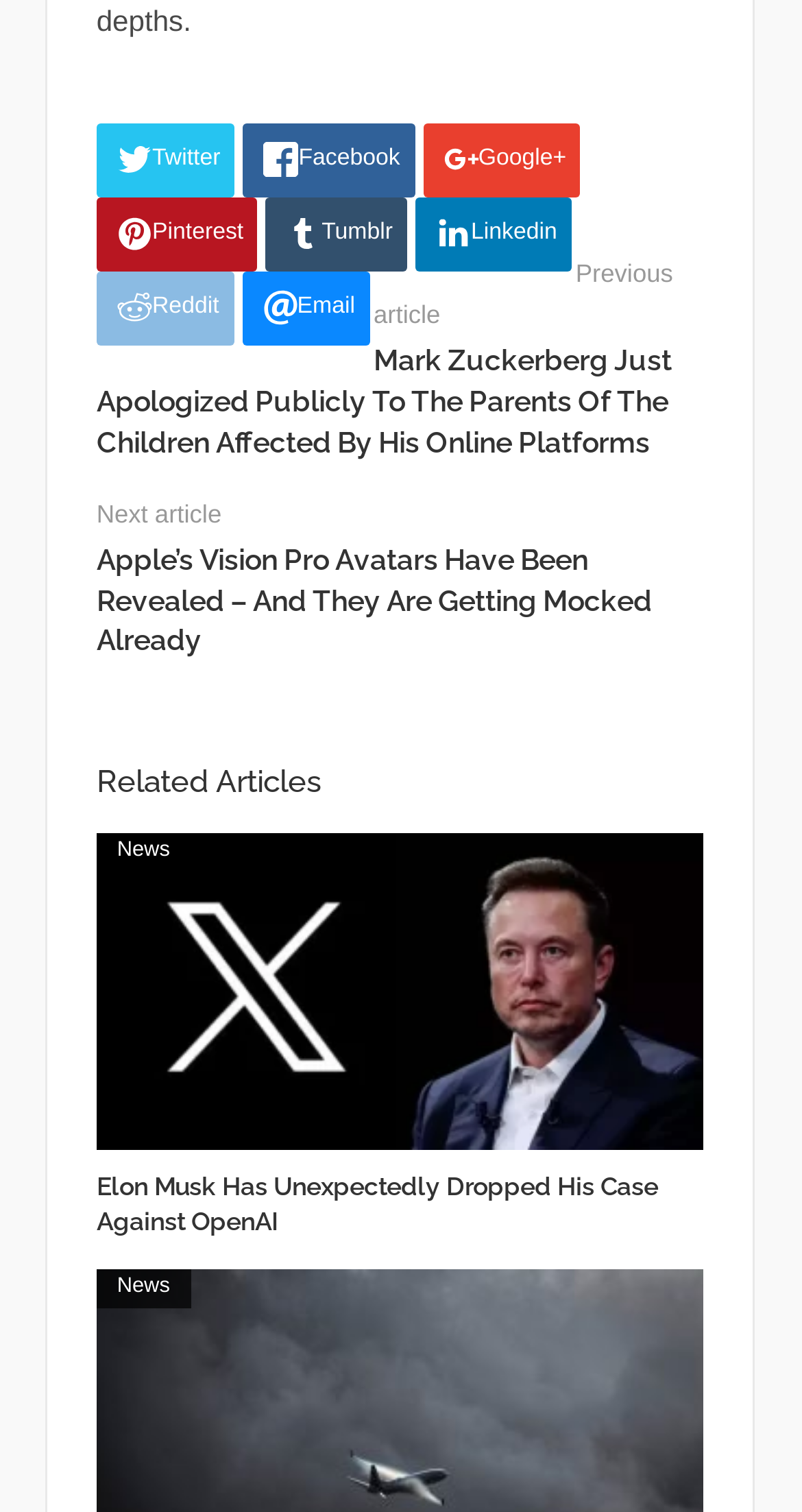Please find the bounding box coordinates for the clickable element needed to perform this instruction: "Read about Elon Musk's case against OpenAI".

[0.12, 0.775, 0.82, 0.817]